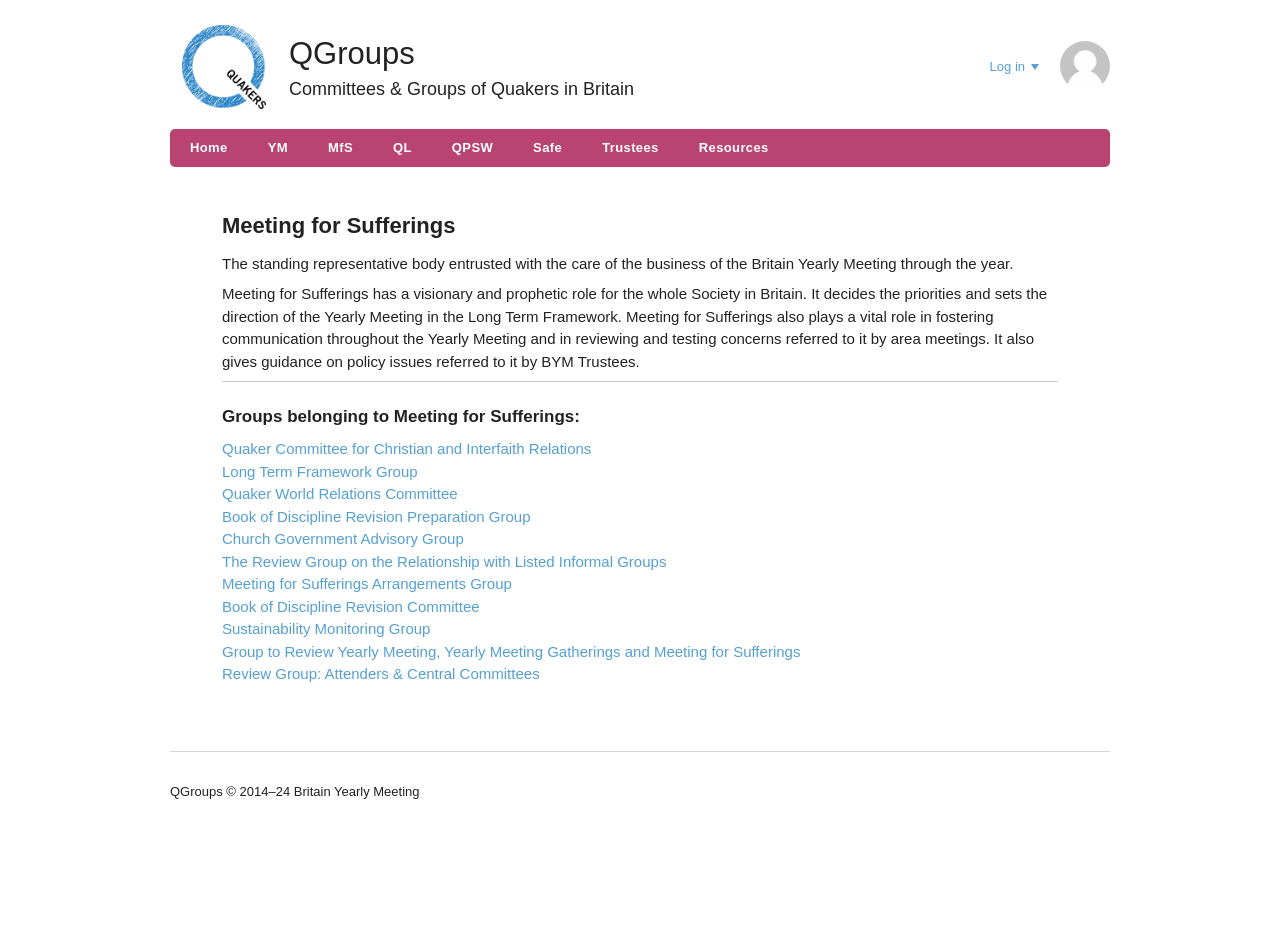Identify the bounding box for the given UI element using the description provided. Coordinates should be in the format (top-left x, top-left y, bottom-right x, bottom-right y) and must be between 0 and 1. Here is the description: Privacy

None